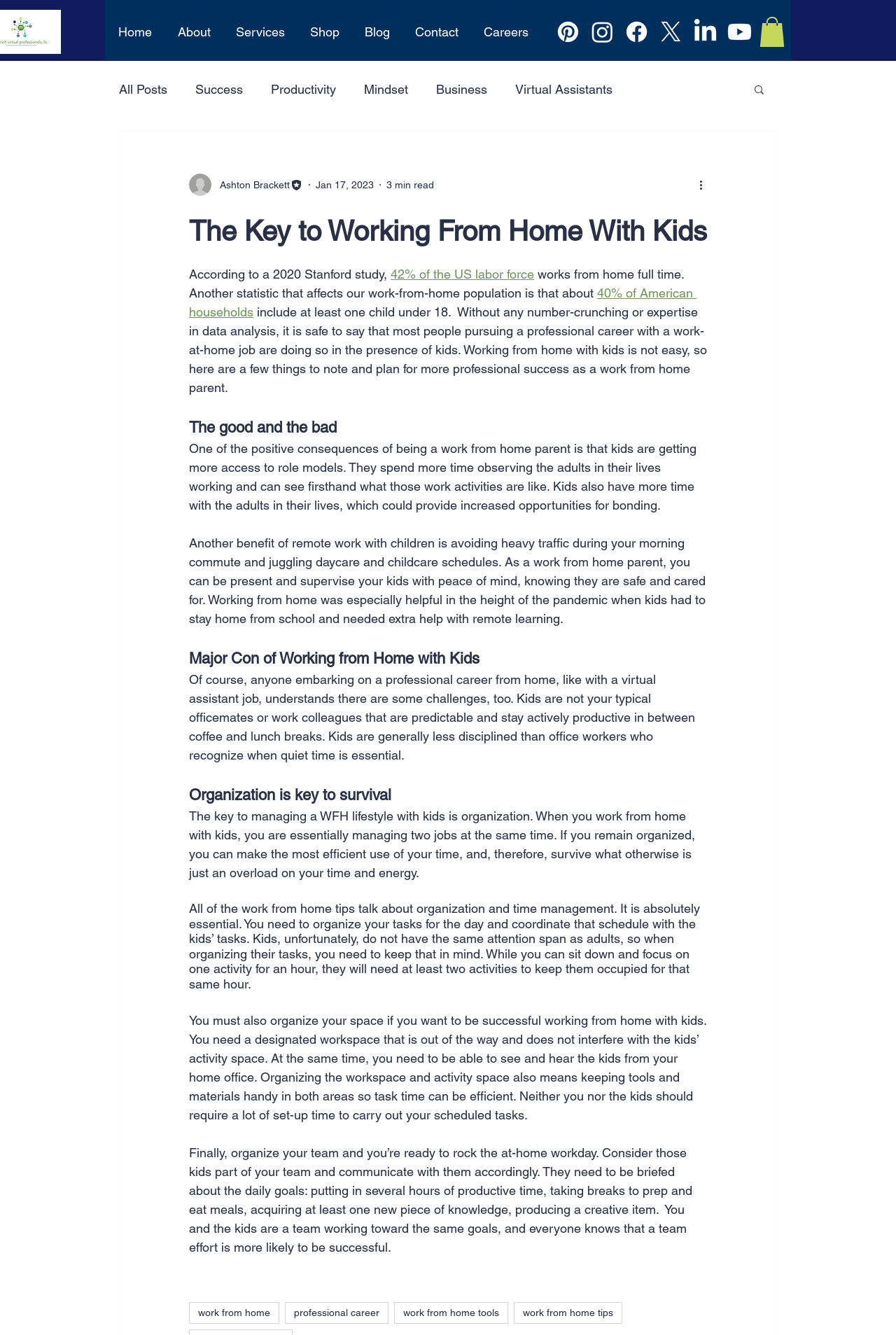Can you find the bounding box coordinates for the element that needs to be clicked to execute this instruction: "Visit the 'About' page"? The coordinates should be given as four float numbers between 0 and 1, i.e., [left, top, right, bottom].

[0.184, 0.007, 0.249, 0.04]